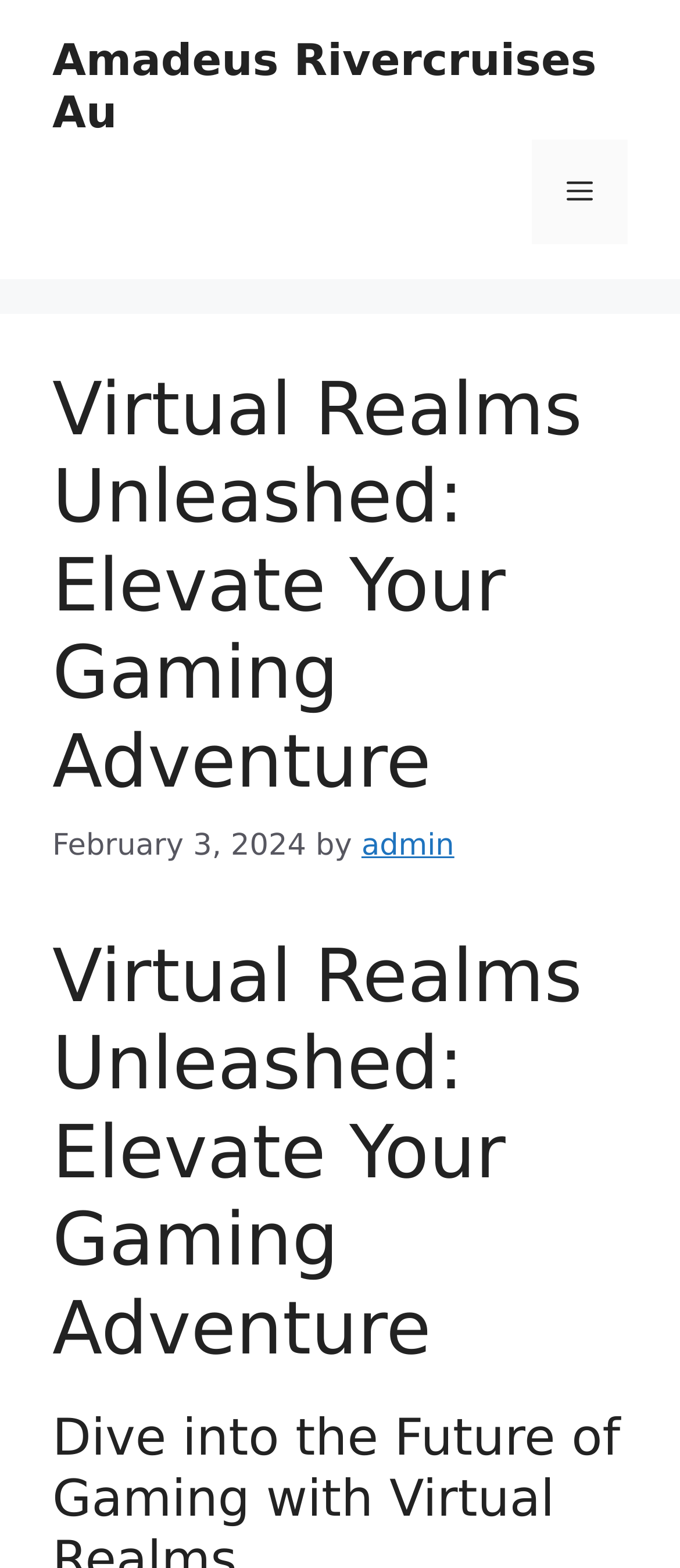What is the text of the webpage's headline?

Virtual Realms Unleashed: Elevate Your Gaming Adventure